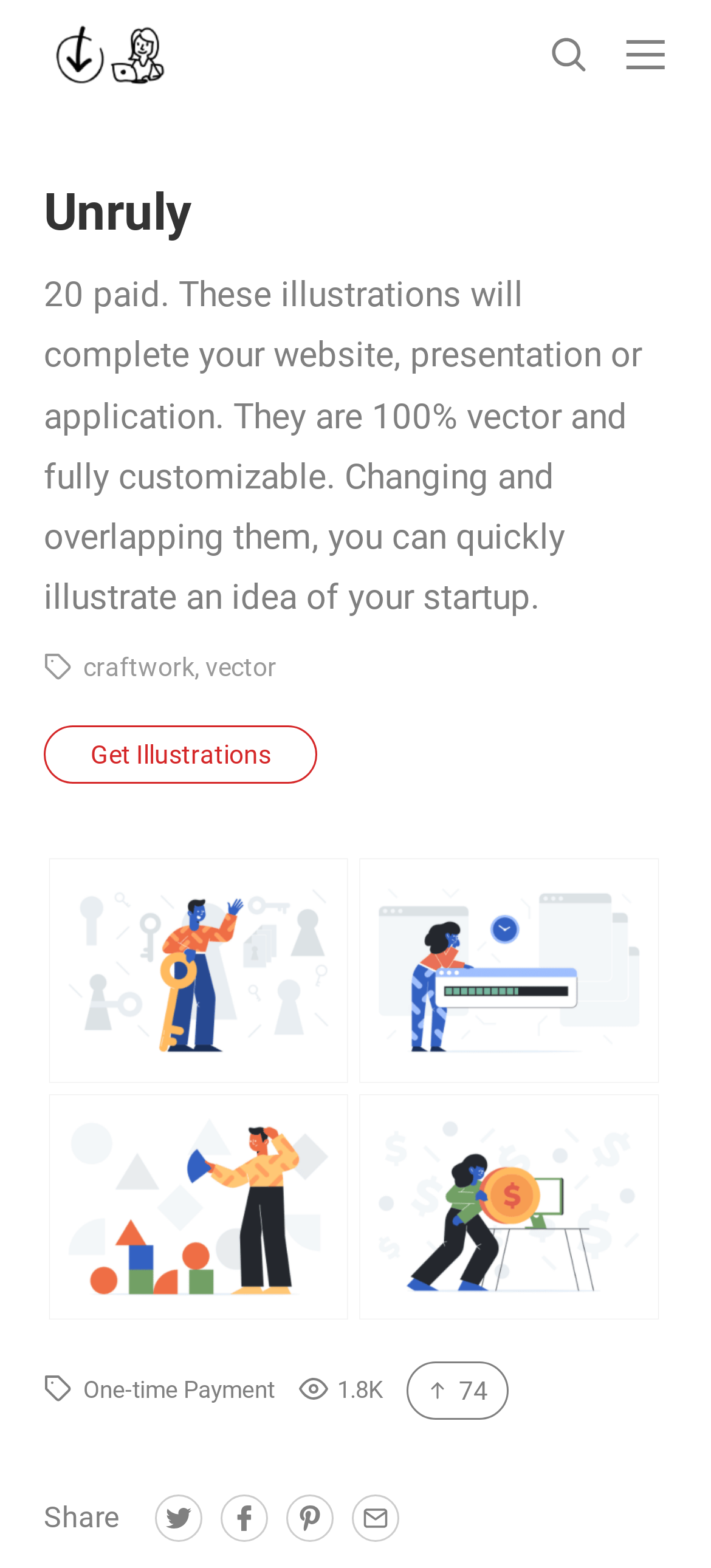Given the description of a UI element: "🏡 Home", identify the bounding box coordinates of the matching element in the webpage screenshot.

[0.269, 0.139, 0.731, 0.18]